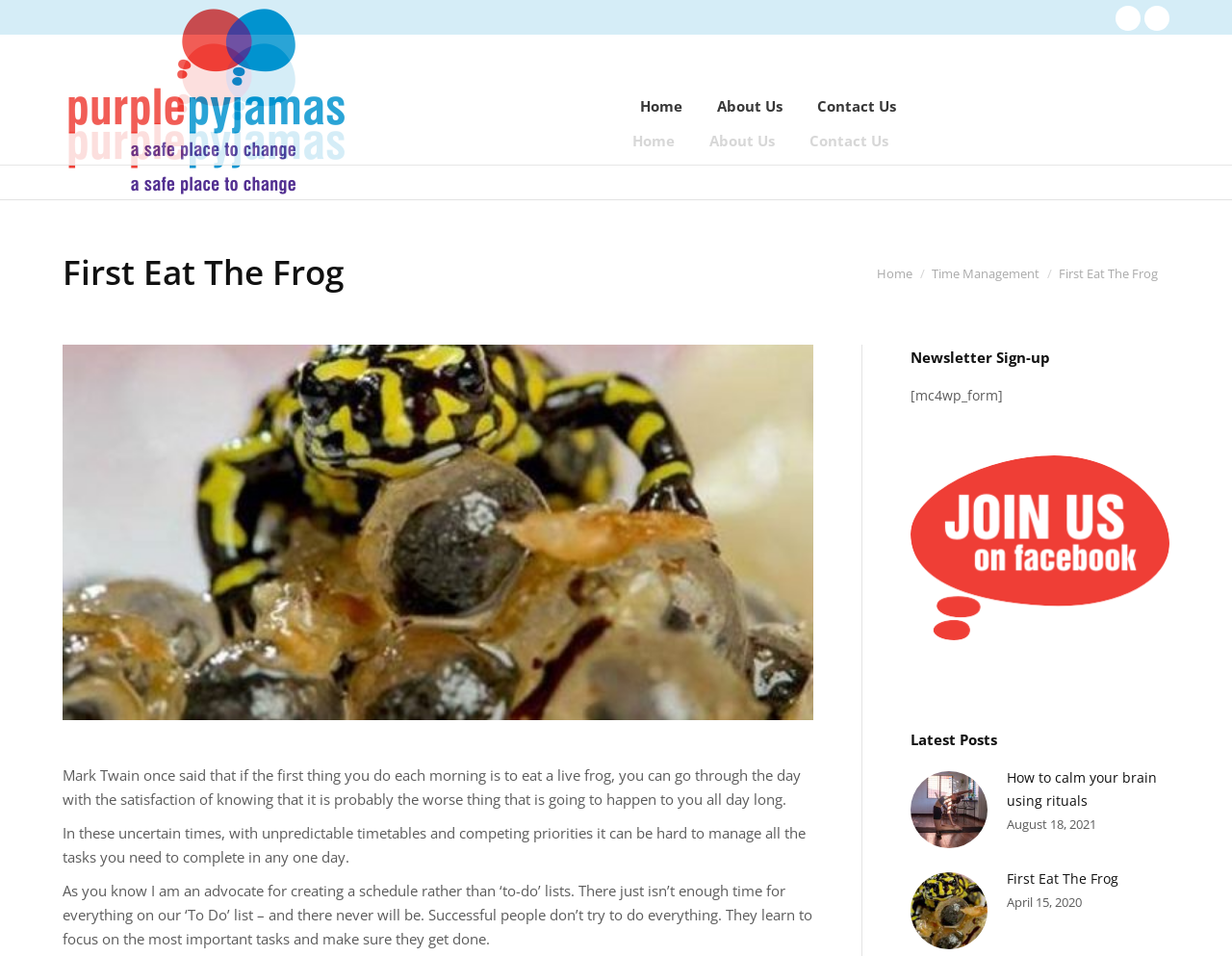Articulate a detailed summary of the webpage's content and design.

The webpage is titled "First Eat The Frog – Purple Pyjamas" and has a prominent header with the title "First Eat The Frog" at the top left corner. Below the header, there are three navigation links: "Home", "About Us", and "Contact Us", aligned horizontally across the top of the page.

On the top right corner, there are social media links to Facebook and Twitter, which open in new windows. Below these links, there is a search bar with a label "Search:".

The main content of the page is divided into two sections. The first section has a heading "First Eat The Frog" and features a quote from Mark Twain about eating a live frog in the morning. Below the quote, there are three paragraphs of text discussing the importance of prioritizing tasks and creating a schedule.

To the right of the quote, there is an image of a frog, and below the paragraphs, there is a section for newsletter sign-up with a form and a Facebook icon. Above the newsletter sign-up section, there is a heading "Latest Posts" with two article links below it. Each article link has a post image, a title, and a date.

The page has a total of six images, including the Purple Pyjamas logo, which appears twice at the top and bottom of the page, and the frog image. There are also several links to internal pages, including "Time Management", and external links to social media pages.